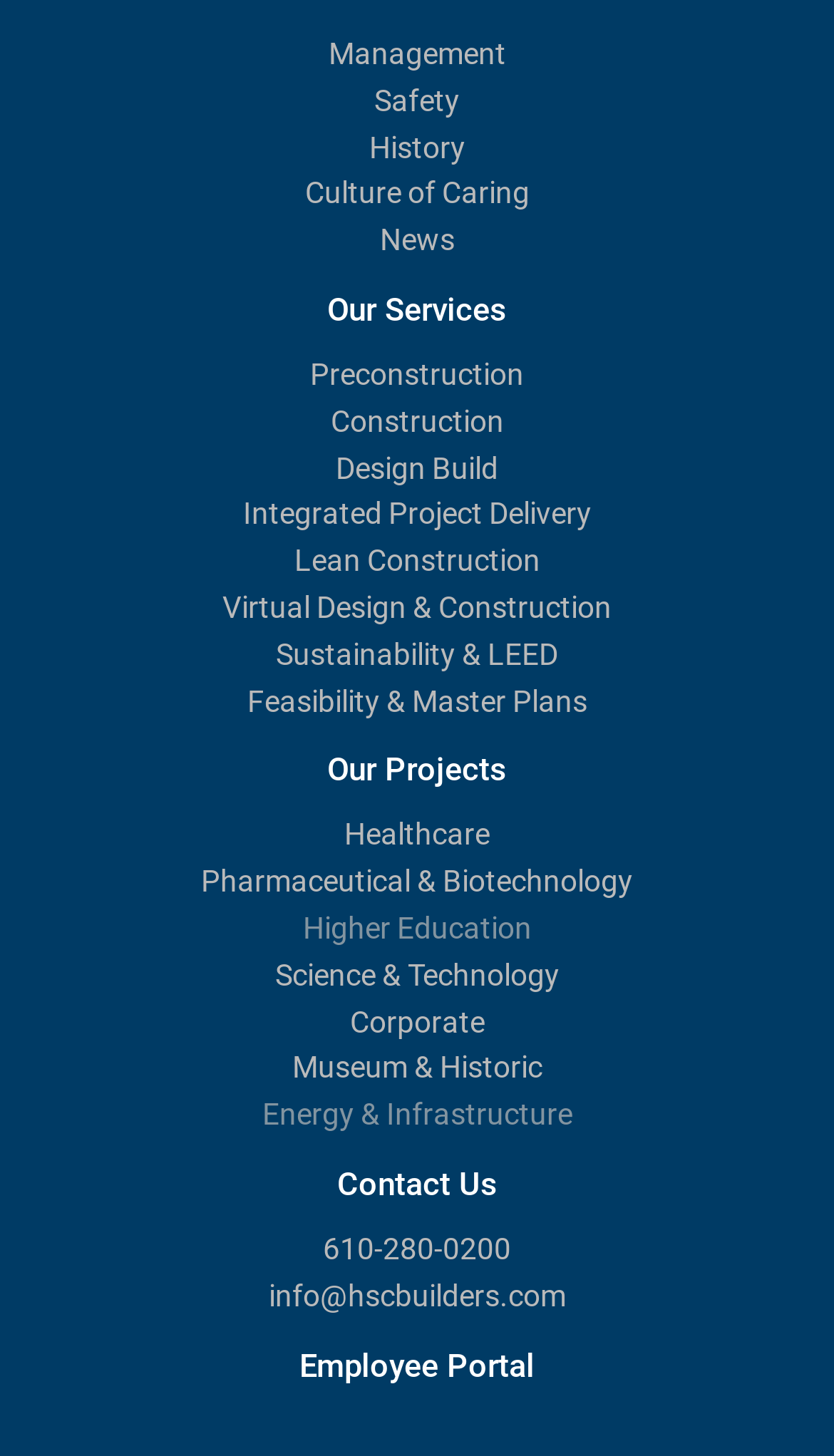Please give the bounding box coordinates of the area that should be clicked to fulfill the following instruction: "Learn about 'Sustainability & LEED'". The coordinates should be in the format of four float numbers from 0 to 1, i.e., [left, top, right, bottom].

[0.331, 0.437, 0.669, 0.461]